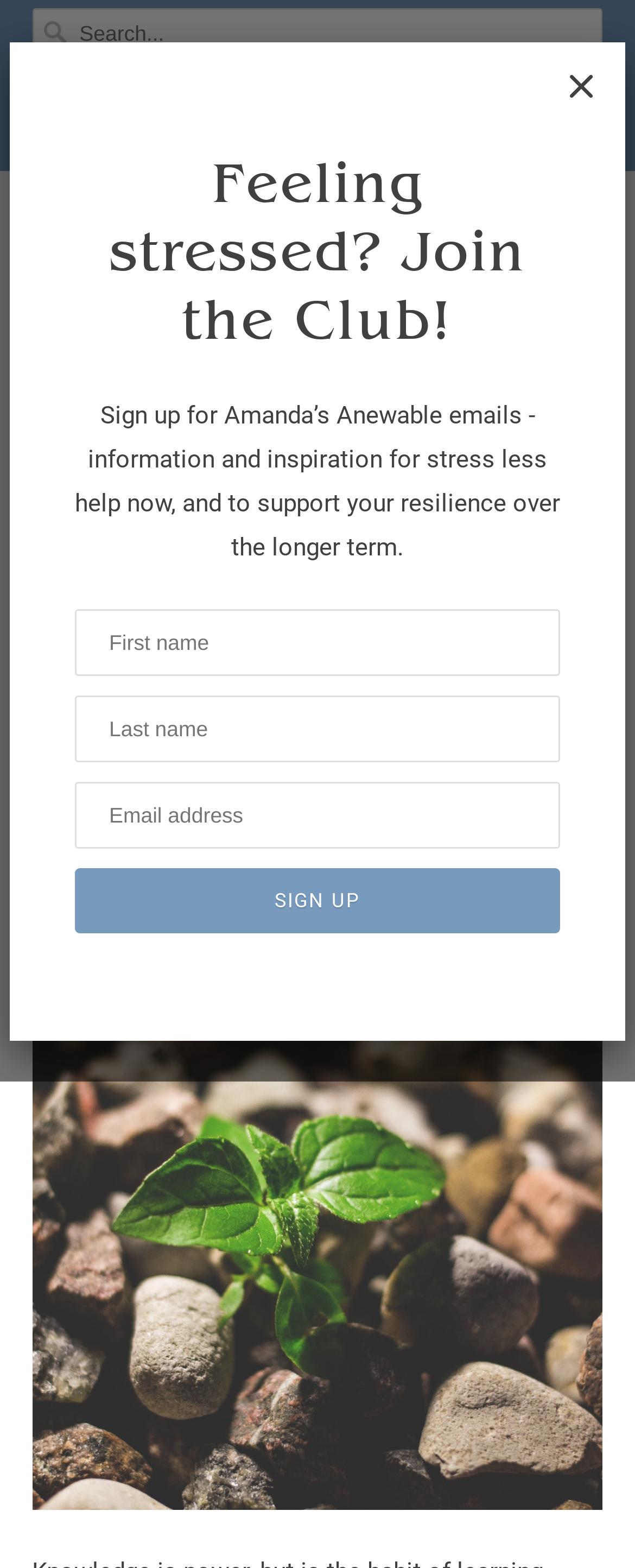Carefully examine the image and provide an in-depth answer to the question: How many textboxes are in the dialog?

I found the dialog element and then checked its child elements. There are three textboxes: 'First name', 'Last name', and 'Email address'.